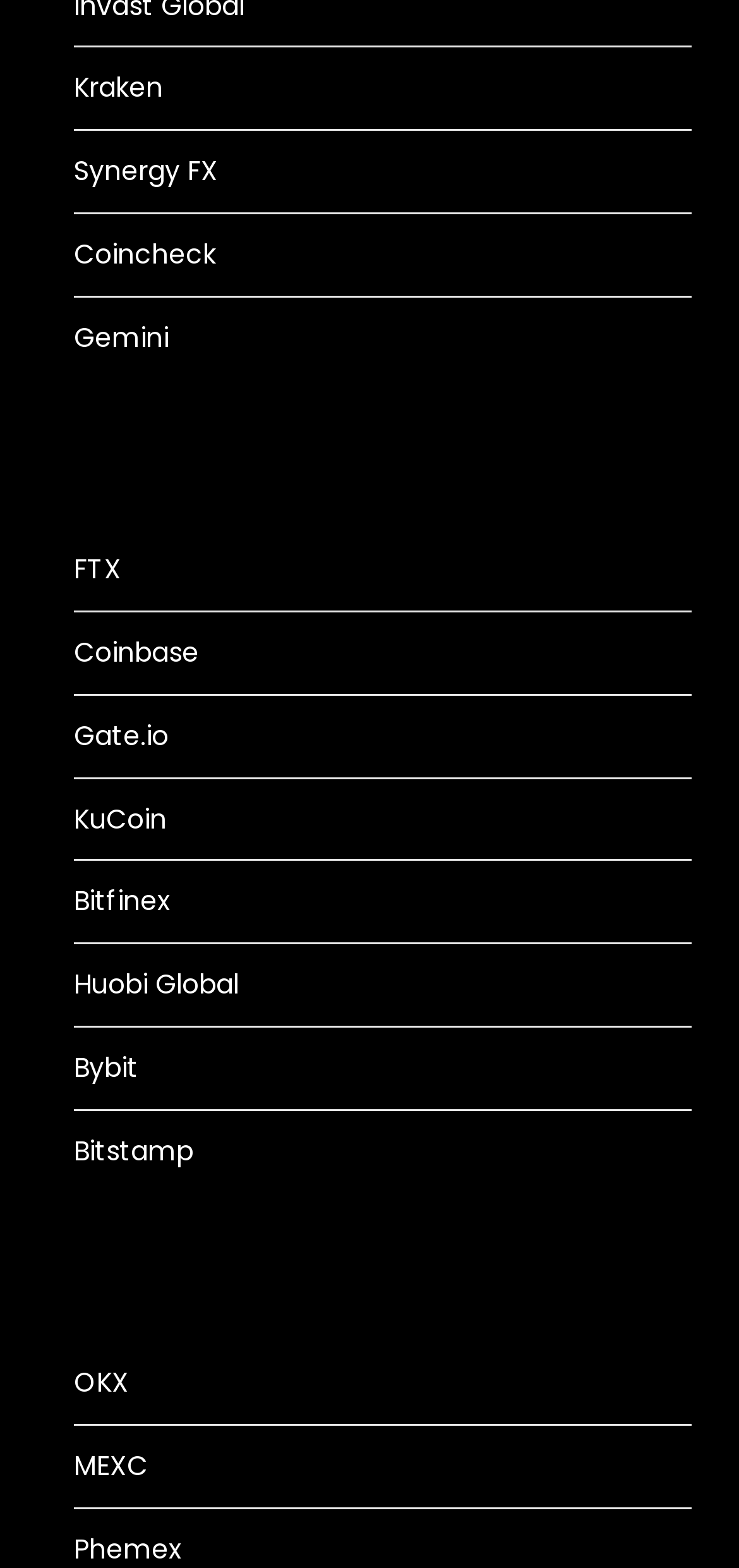Determine the bounding box coordinates for the UI element with the following description: "Synergy FX". The coordinates should be four float numbers between 0 and 1, represented as [left, top, right, bottom].

[0.1, 0.097, 0.295, 0.121]